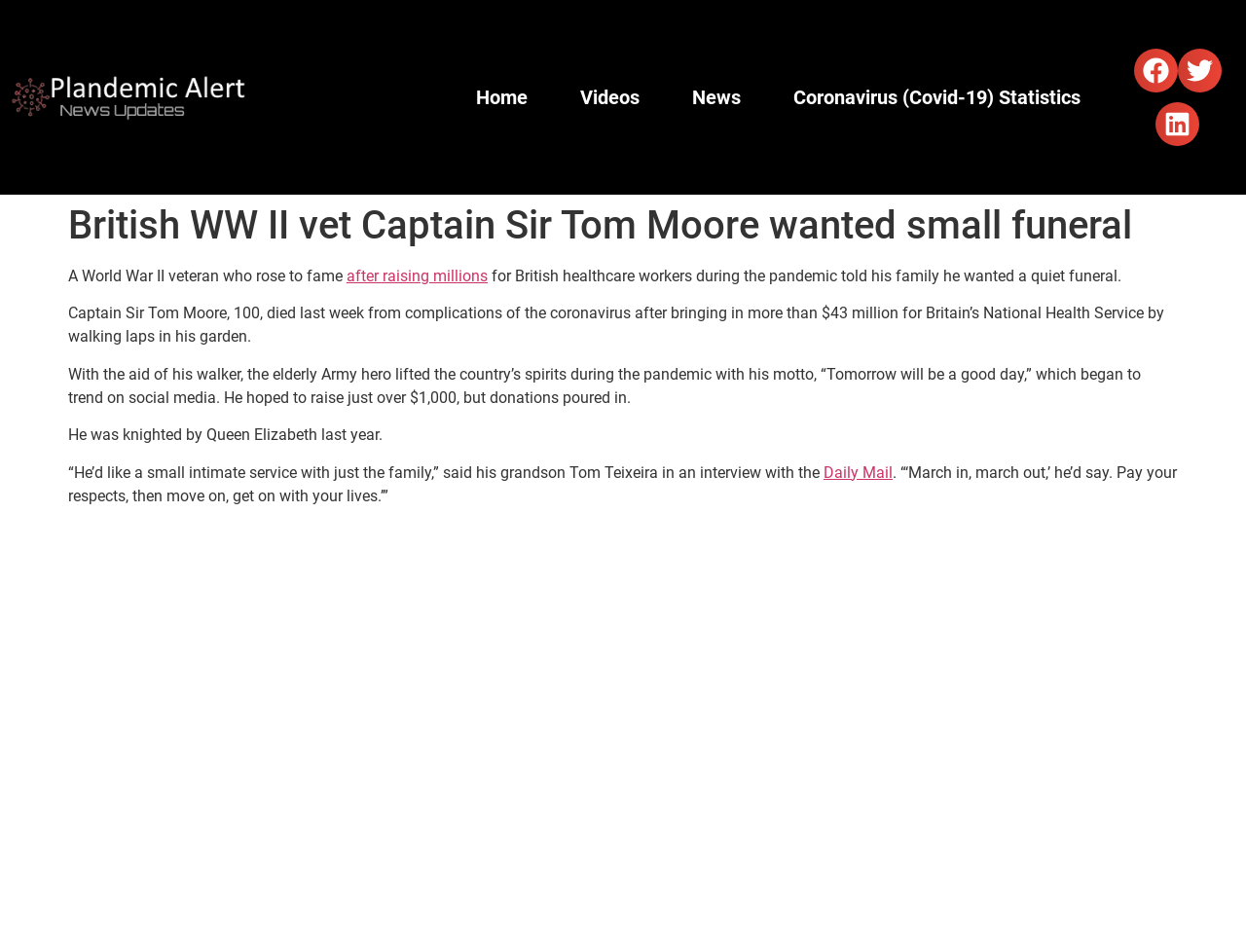Can you find and generate the webpage's heading?

British WW II vet Captain Sir Tom Moore wanted small funeral